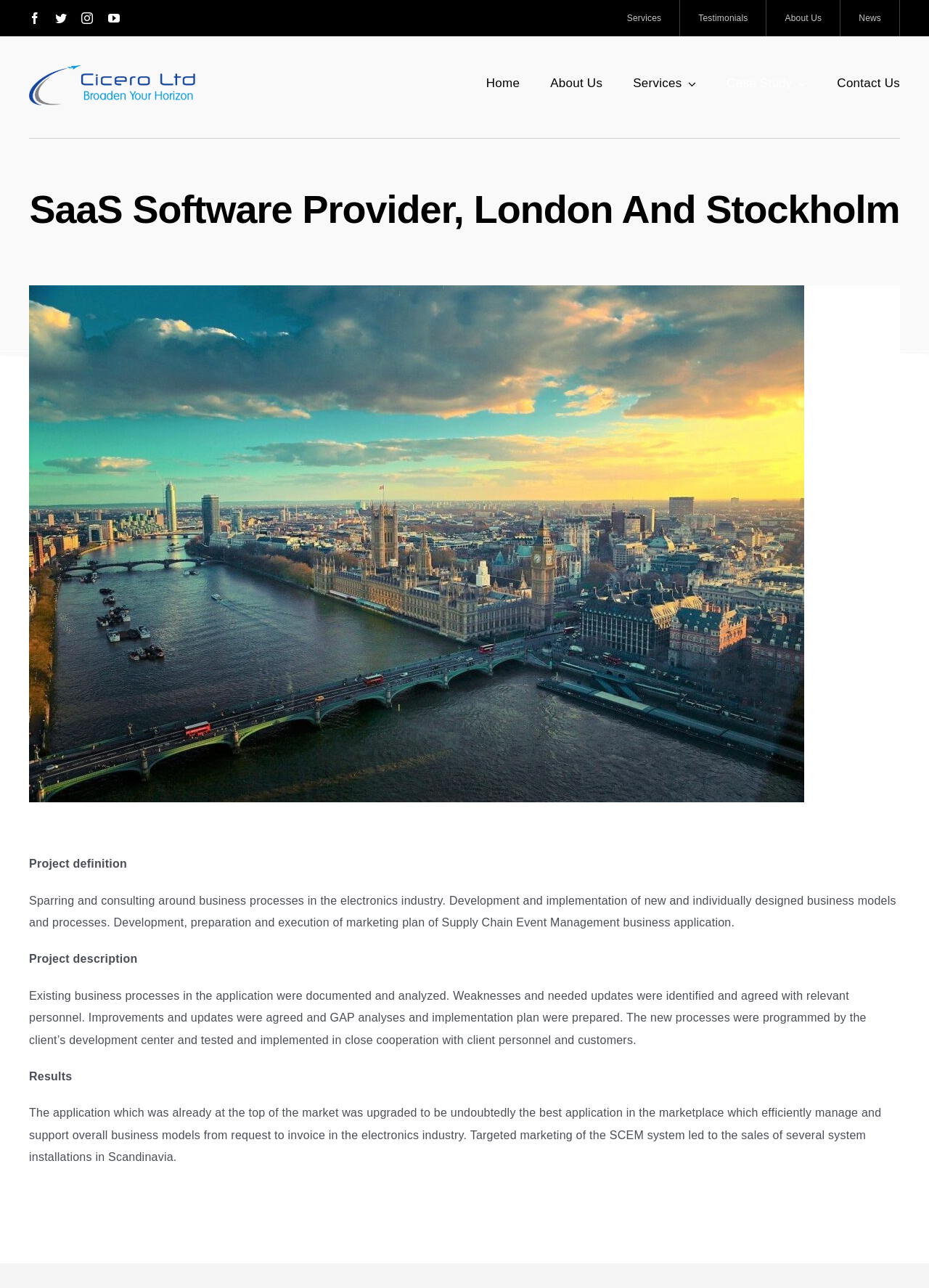Specify the bounding box coordinates of the region I need to click to perform the following instruction: "View Services". The coordinates must be four float numbers in the range of 0 to 1, i.e., [left, top, right, bottom].

[0.655, 0.0, 0.732, 0.028]